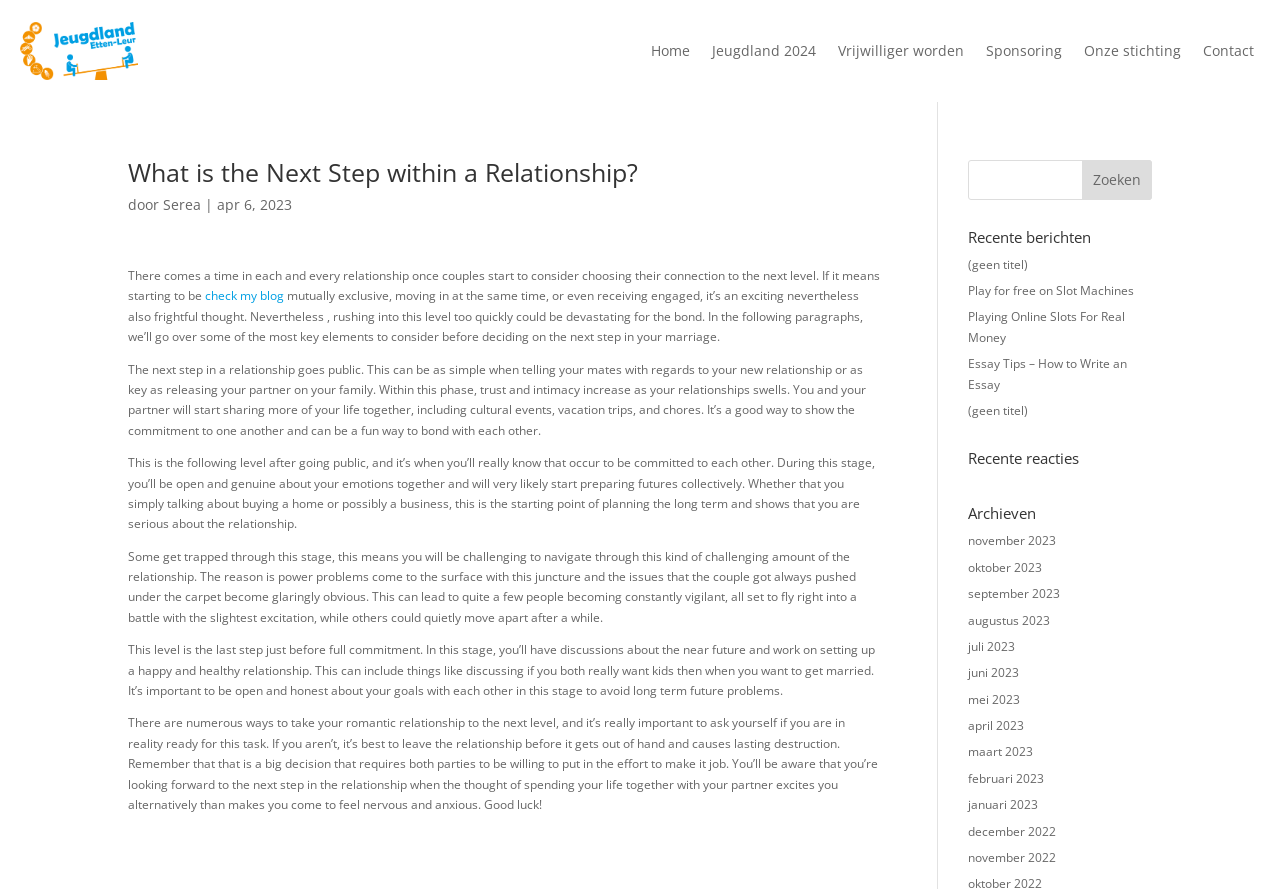Find the bounding box coordinates of the area that needs to be clicked in order to achieve the following instruction: "Read the article 'What is the Next Step within a Relationship?'". The coordinates should be specified as four float numbers between 0 and 1, i.e., [left, top, right, bottom].

[0.1, 0.18, 0.689, 0.945]